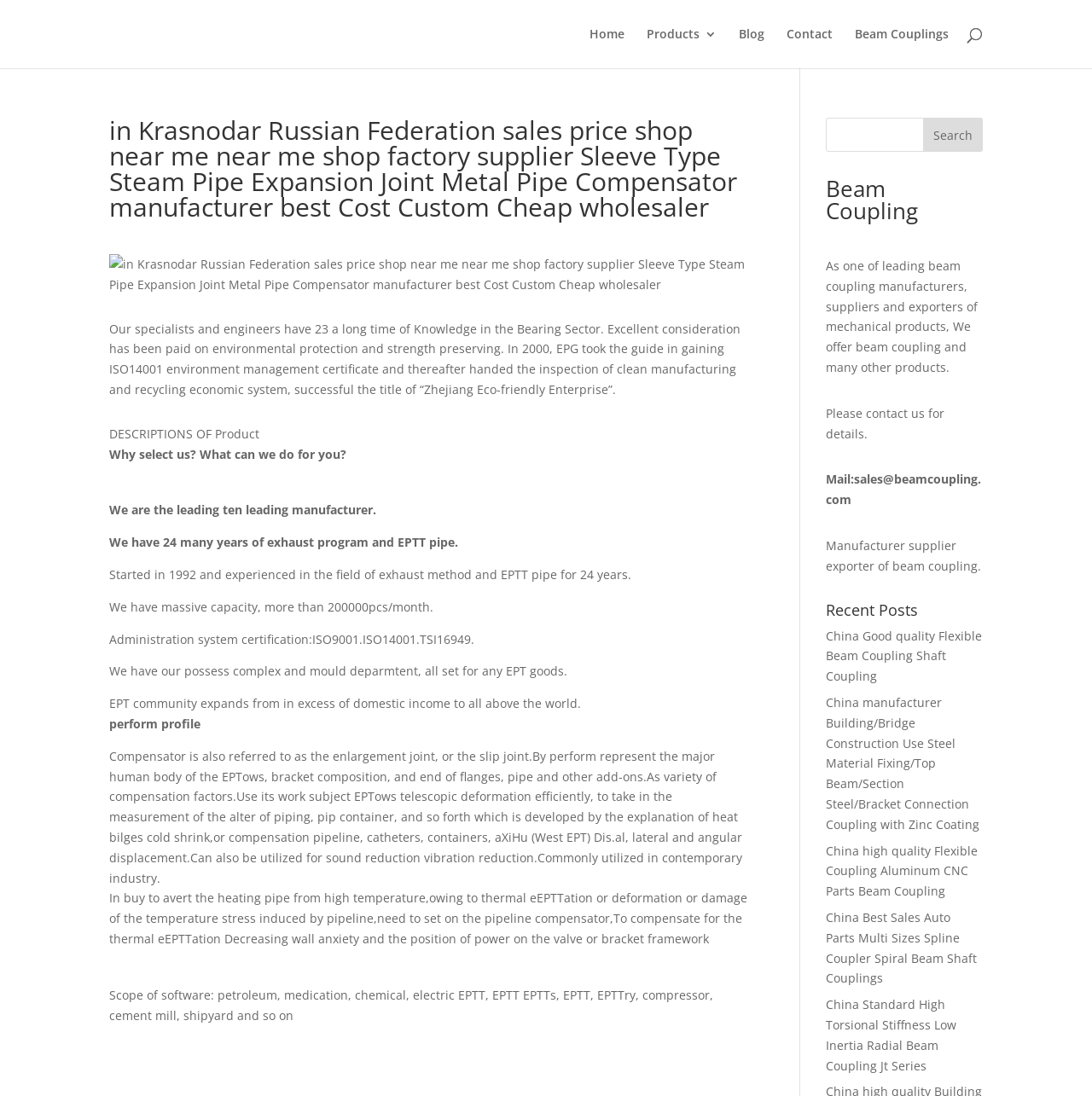Determine the coordinates of the bounding box for the clickable area needed to execute this instruction: "Search for a product".

[0.1, 0.0, 0.9, 0.001]